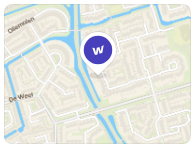What is the location represented by the marker?
Please answer using one word or phrase, based on the screenshot.

Grote Waal, Hoorn